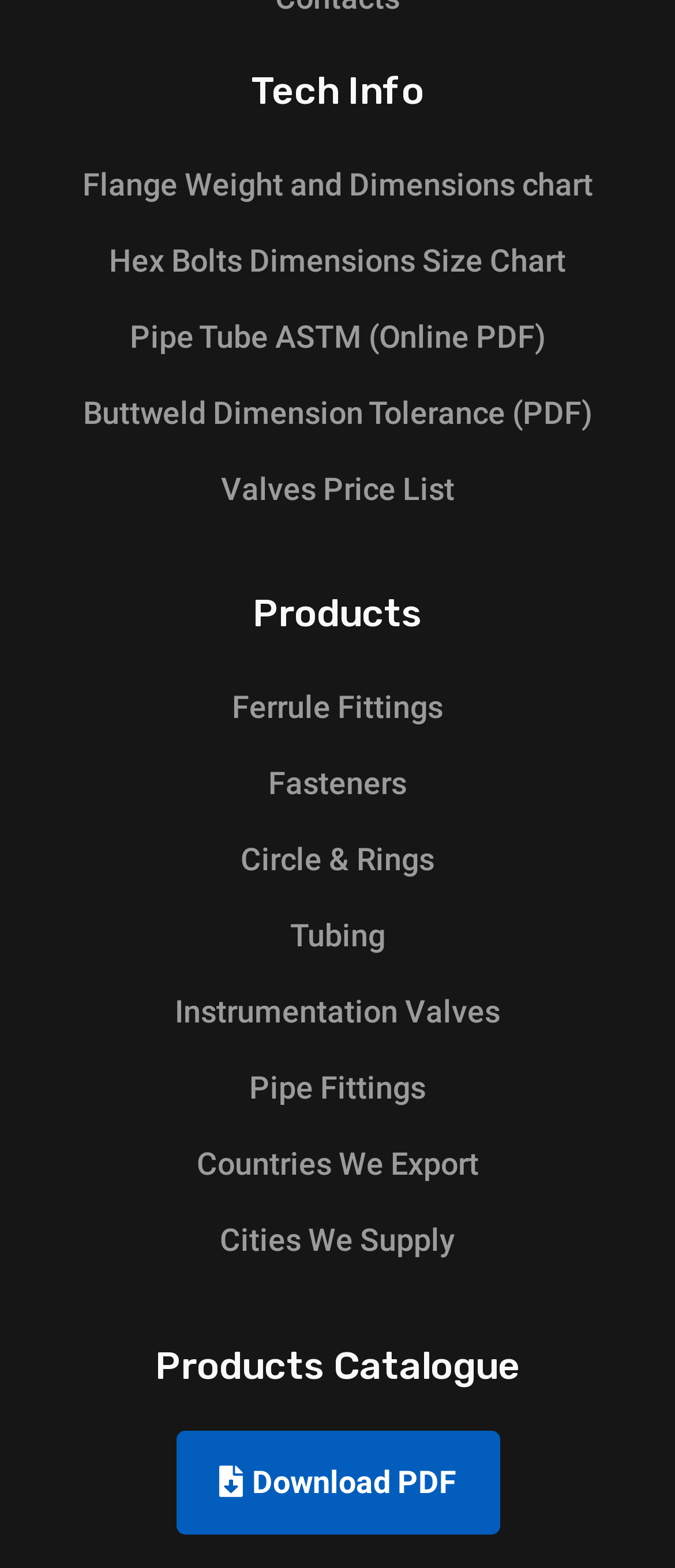Find and provide the bounding box coordinates for the UI element described with: "Cities We Supply".

[0.051, 0.773, 0.949, 0.81]